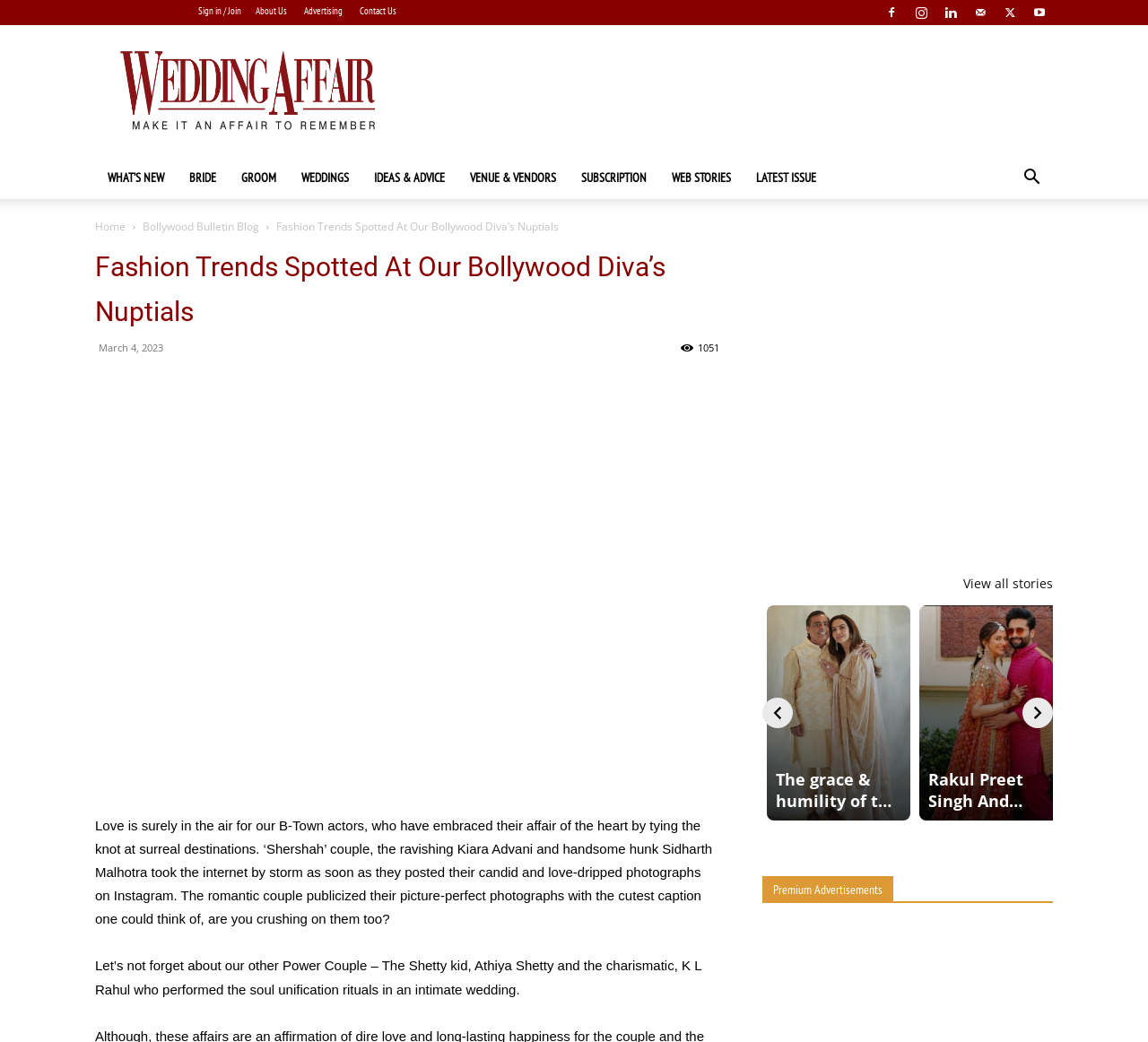What is the purpose of the 'Search' button?
Please provide a single word or phrase as the answer based on the screenshot.

To search the website